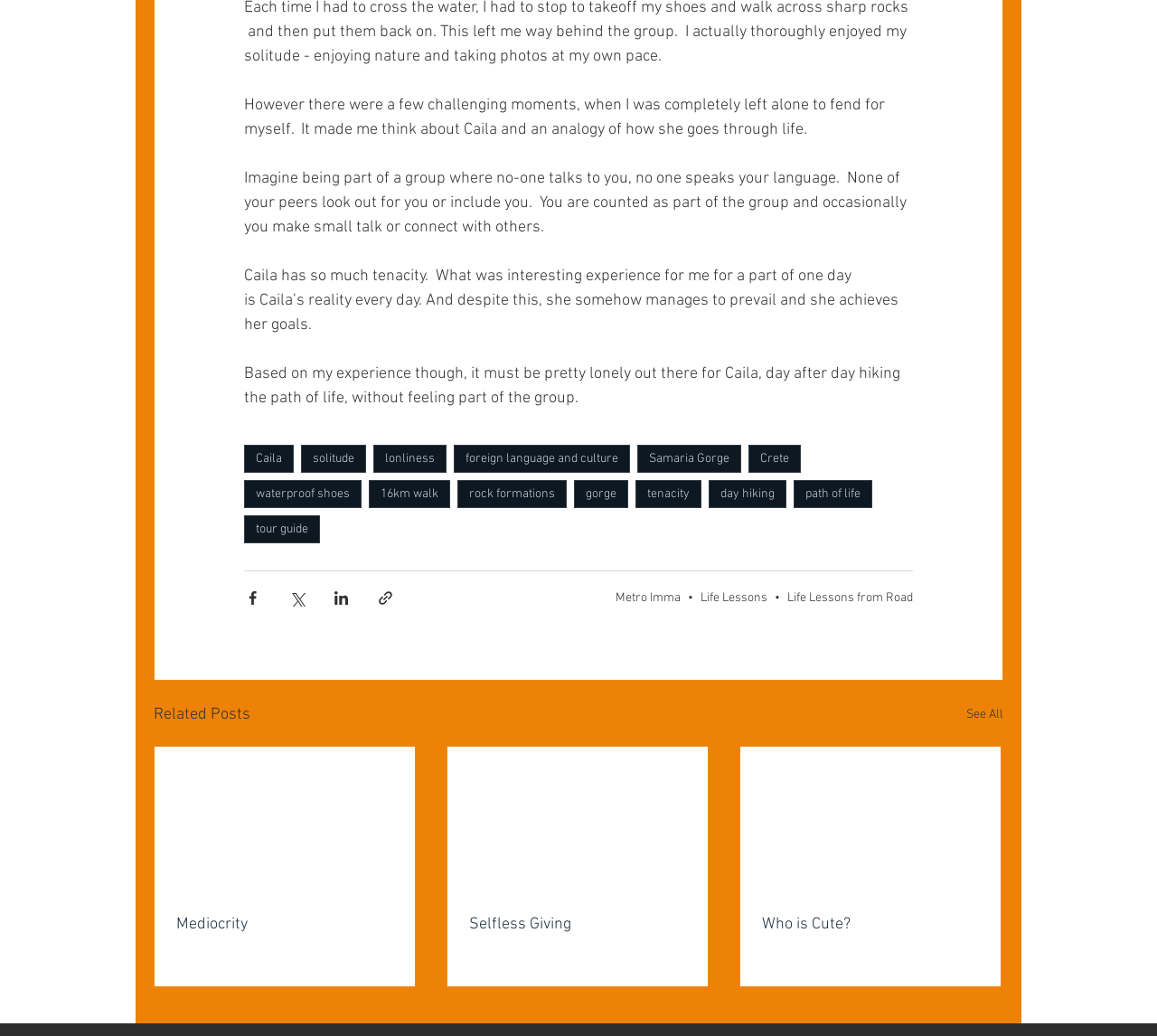Please identify the bounding box coordinates of the element I need to click to follow this instruction: "Read the article about 'Life Lessons'".

[0.605, 0.57, 0.663, 0.585]